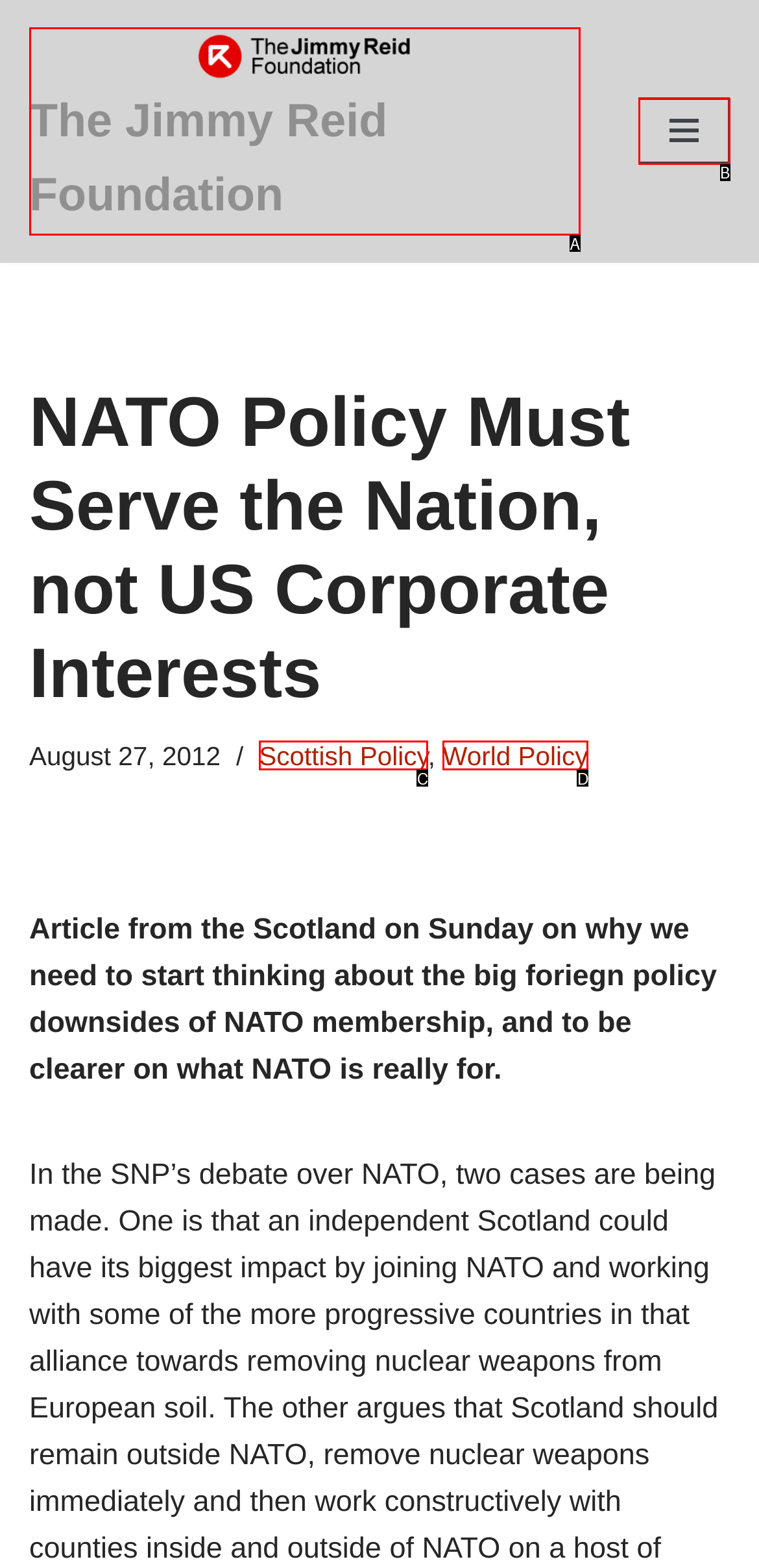Match the description to the correct option: The Jimmy Reid Foundation
Provide the letter of the matching option directly.

A